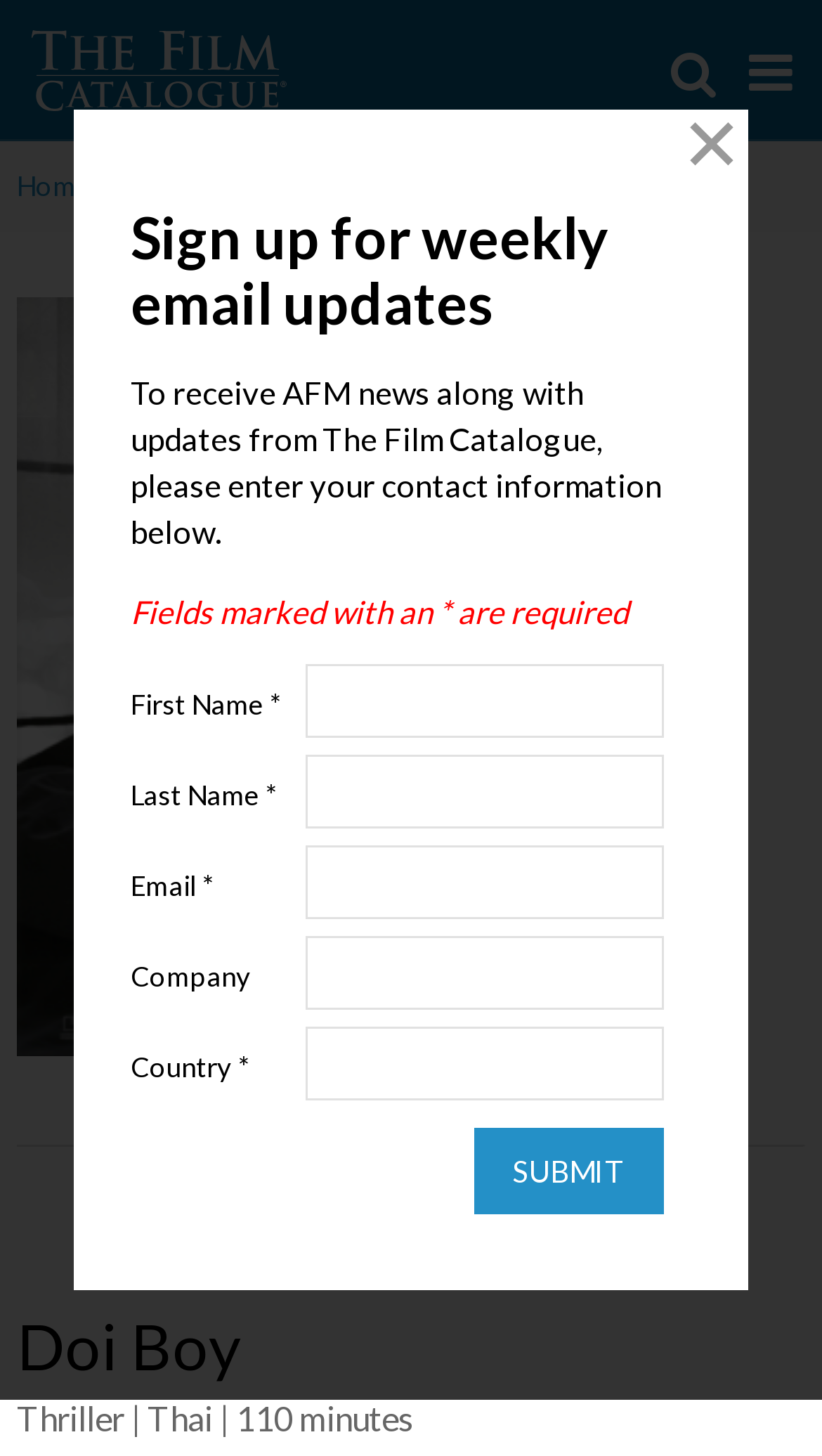Analyze the image and deliver a detailed answer to the question: Is there a search function on the webpage?

I found a searchbox element with the placeholder text 'Search...' and a 'GO' button next to it, which indicates that there is a search function on the webpage.